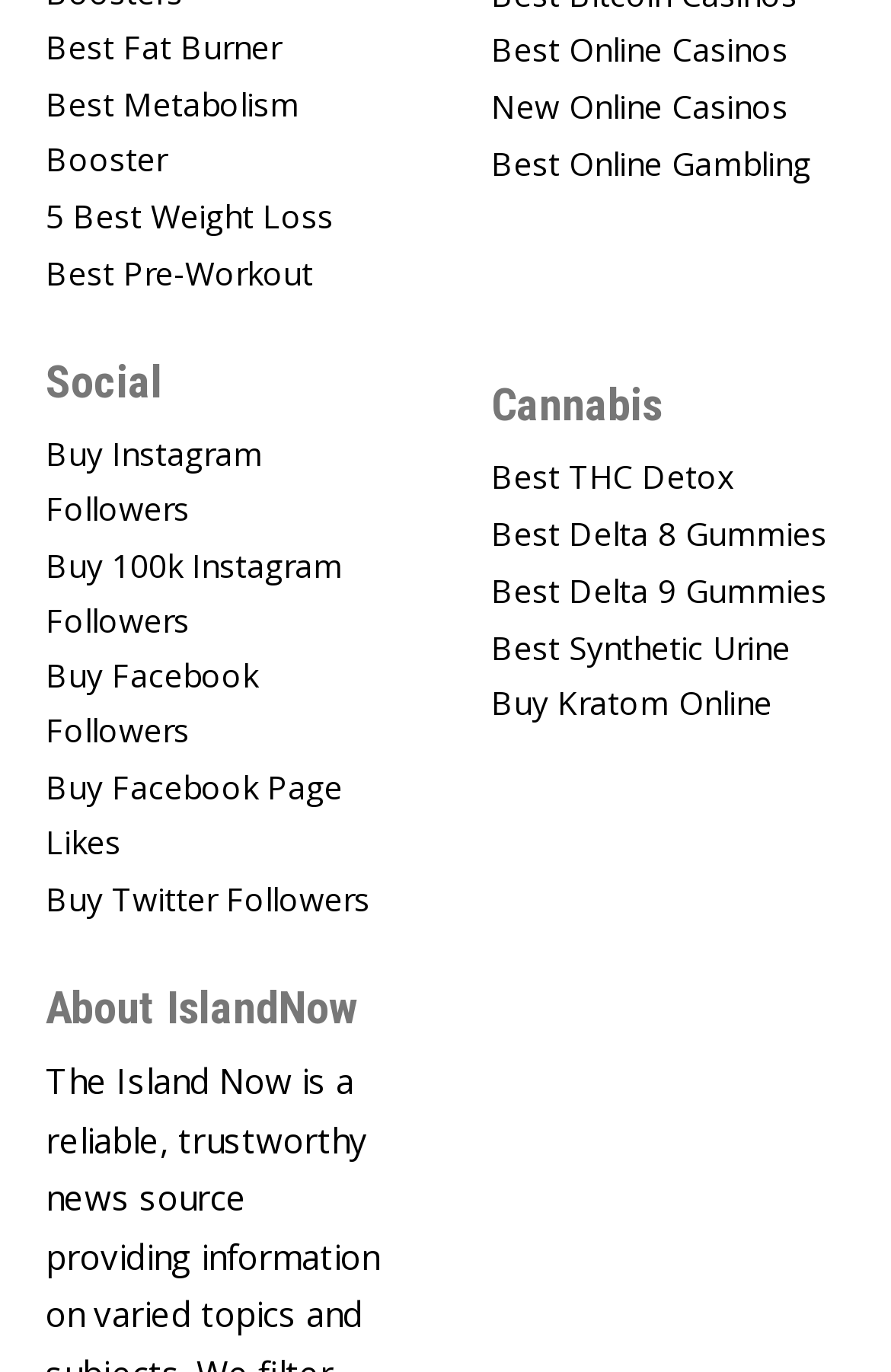Identify the bounding box coordinates of the element that should be clicked to fulfill this task: "Visit Best Online Casinos". The coordinates should be provided as four float numbers between 0 and 1, i.e., [left, top, right, bottom].

[0.551, 0.009, 0.949, 0.065]